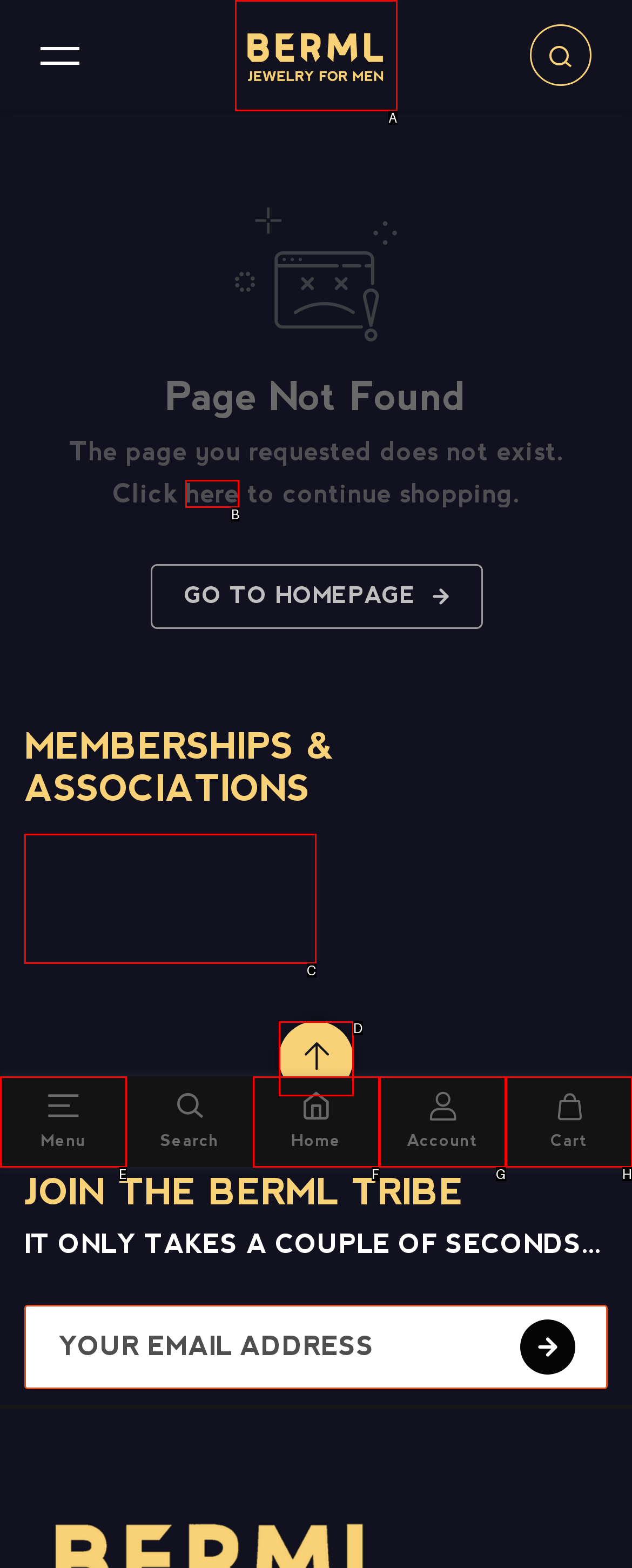From the given choices, identify the element that matches: aria-label="Logo Images 1"
Answer with the letter of the selected option.

C